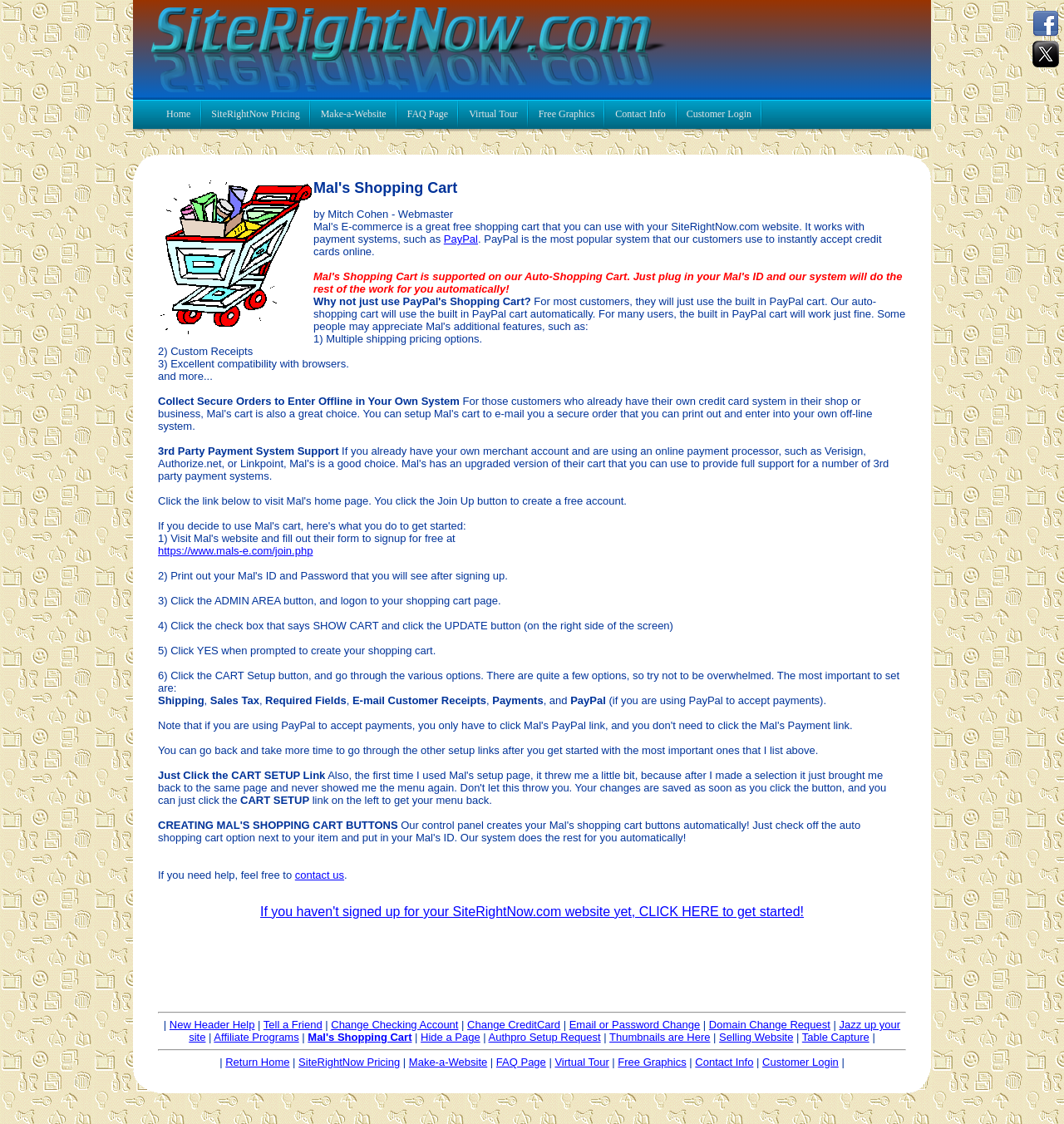Find the bounding box of the UI element described as: "Thumbnails are Here". The bounding box coordinates should be given as four float values between 0 and 1, i.e., [left, top, right, bottom].

[0.573, 0.917, 0.668, 0.928]